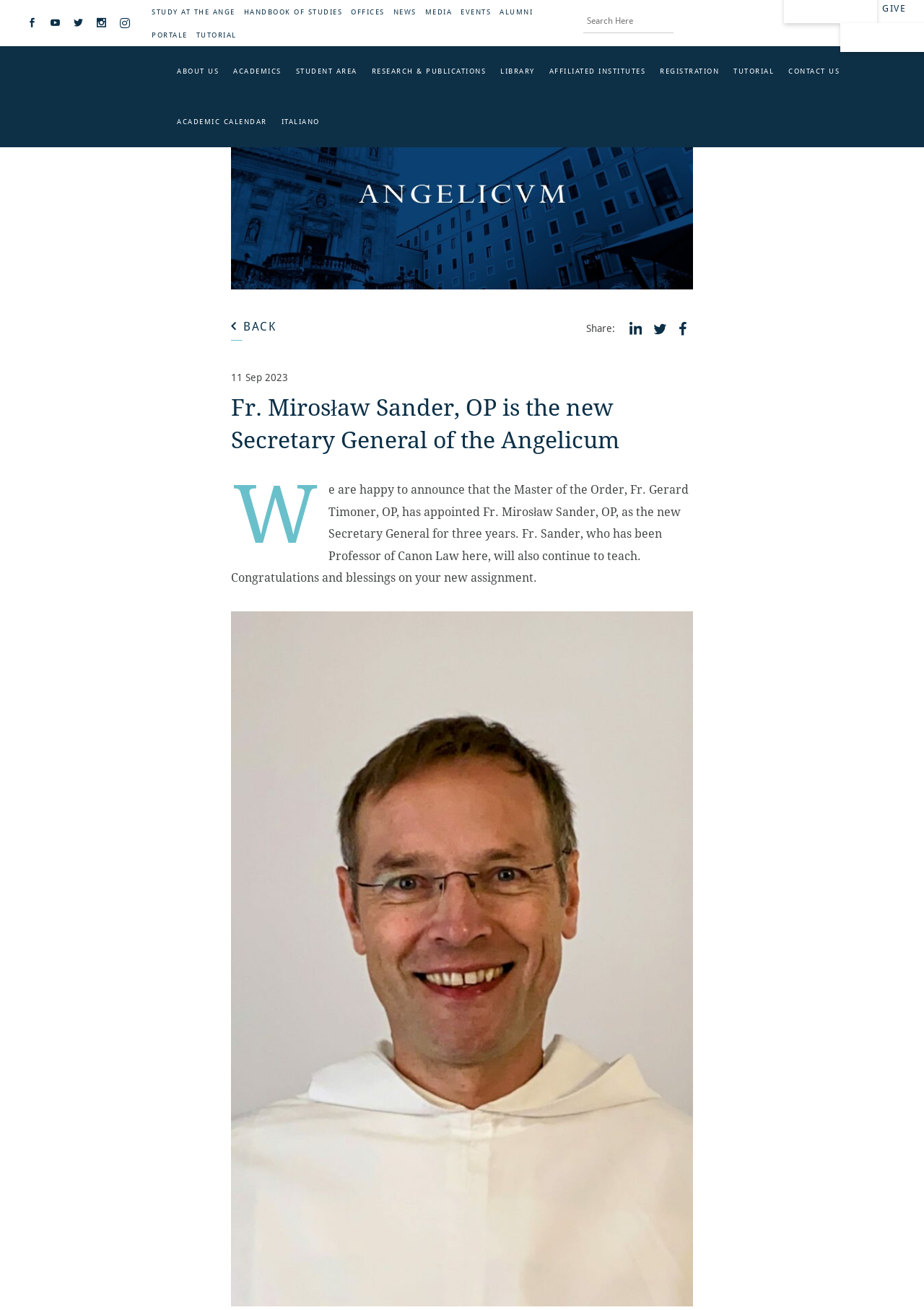Provide the bounding box coordinates of the HTML element described by the text: "Register Here".

[0.747, 0.018, 0.909, 0.04]